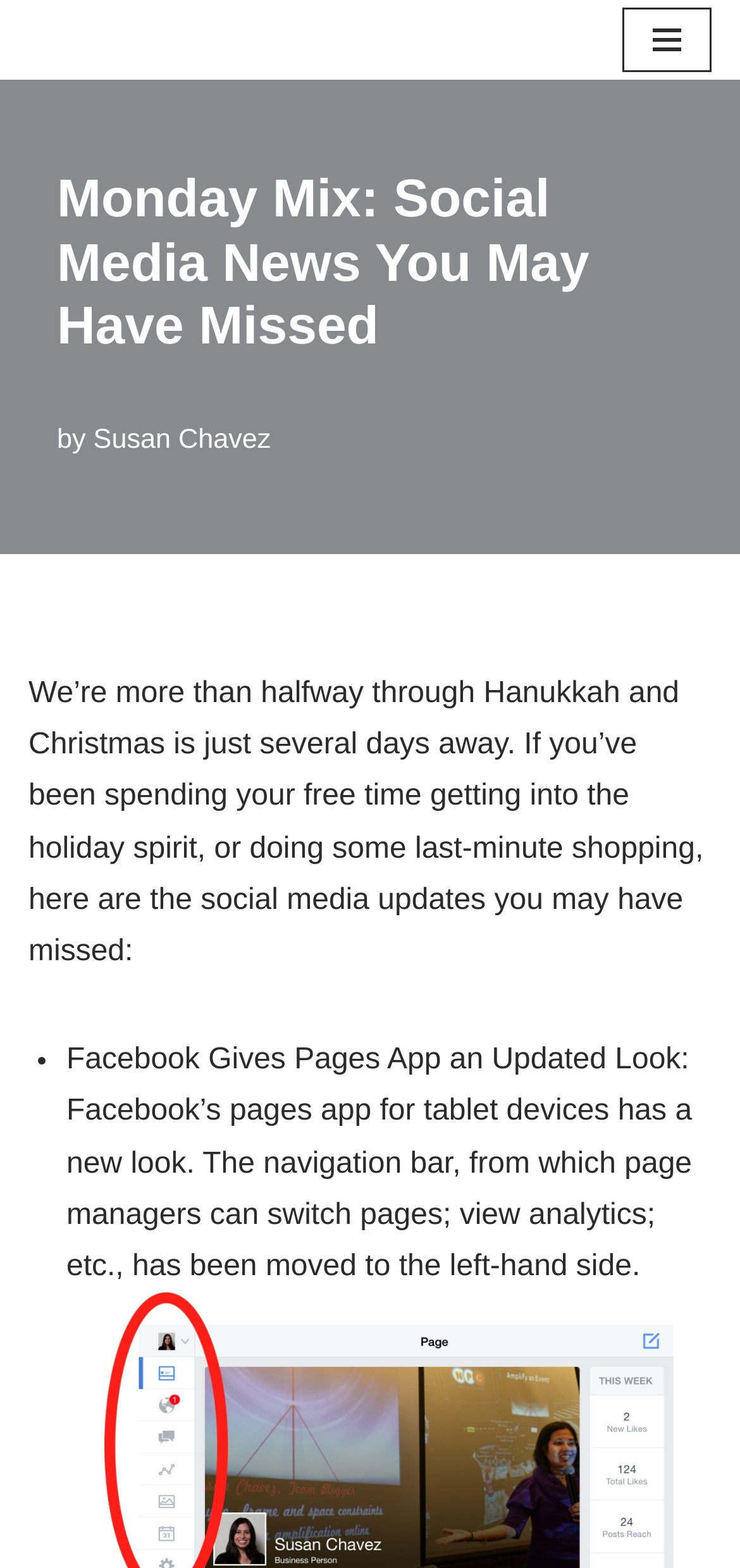Based on the element description, predict the bounding box coordinates (top-left x, top-left y, bottom-right x, bottom-right y) for the UI element in the screenshot: Skip to content

[0.0, 0.039, 0.077, 0.063]